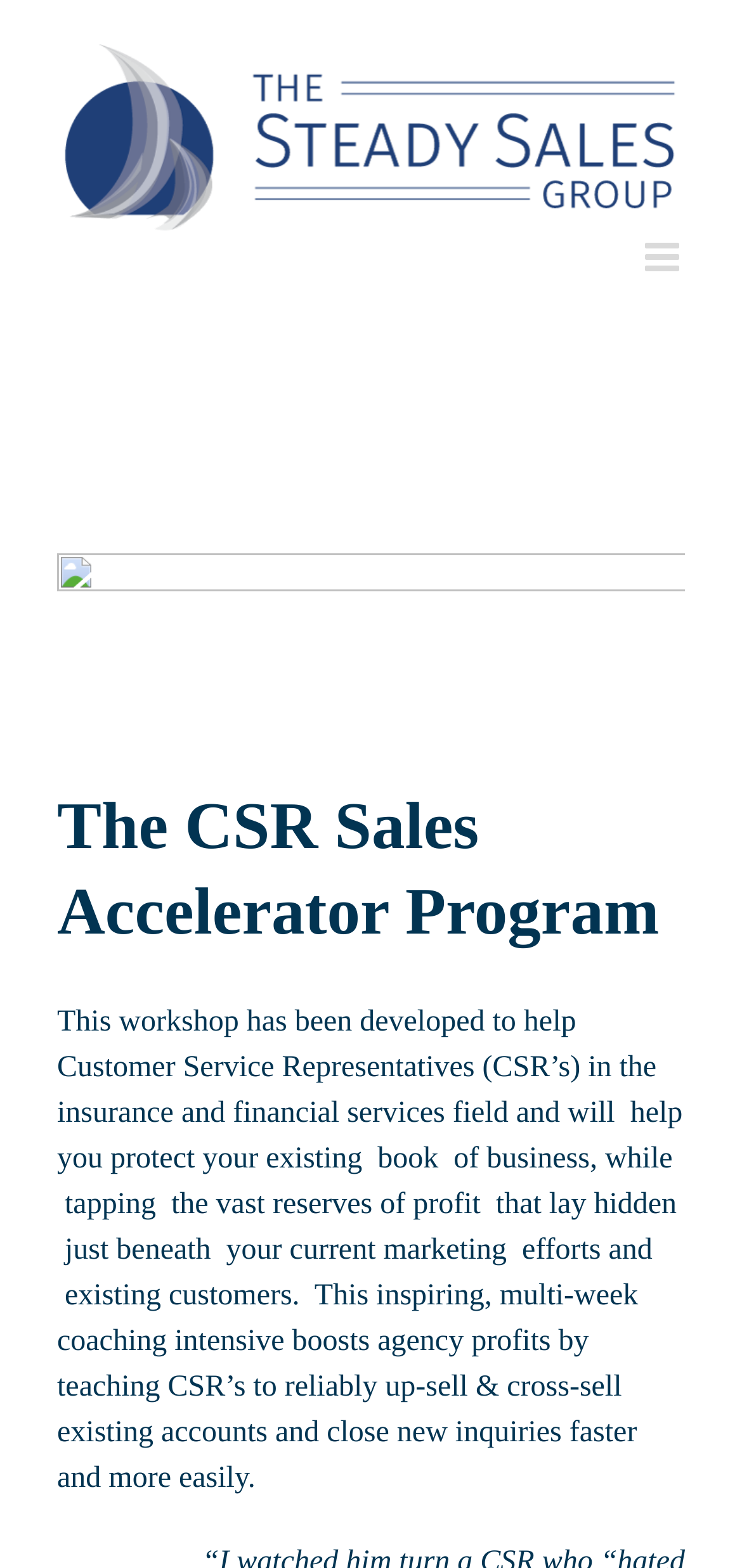Provide an in-depth caption for the contents of the webpage.

The webpage is about the "CSR Sales Accelerator Program" in the insurance and financial services field. At the top left of the page, there is a logo of "Steady Sales" with a link to it. To the right of the logo, there is a toggle button to open the mobile menu, accompanied by an image and a non-descriptive text. 

Below the logo and the toggle button, there is a prominent heading that reads "The CSR Sales Accelerator Program". Underneath the heading, there is a descriptive paragraph that explains the purpose of the program, which is to help Customer Service Representatives protect their existing book of business and tap into hidden profits by up-selling and cross-selling to existing customers.